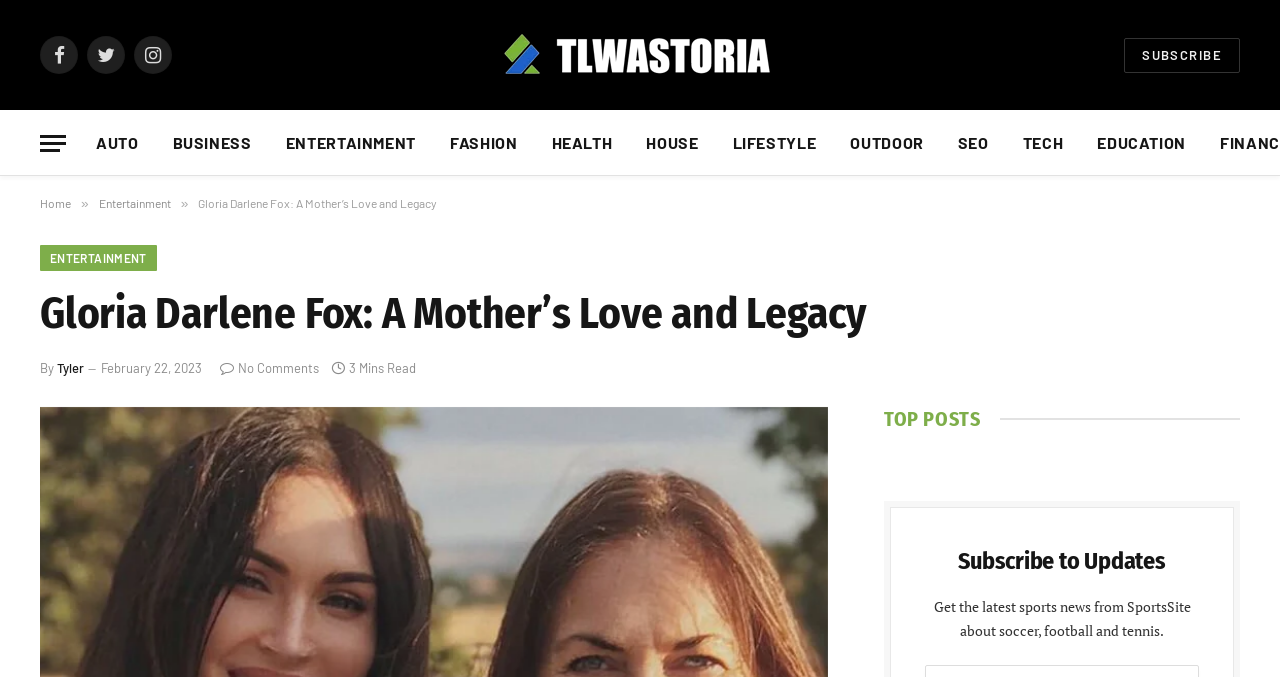Can you specify the bounding box coordinates for the region that should be clicked to fulfill this instruction: "Click on Facebook link".

[0.031, 0.053, 0.061, 0.109]